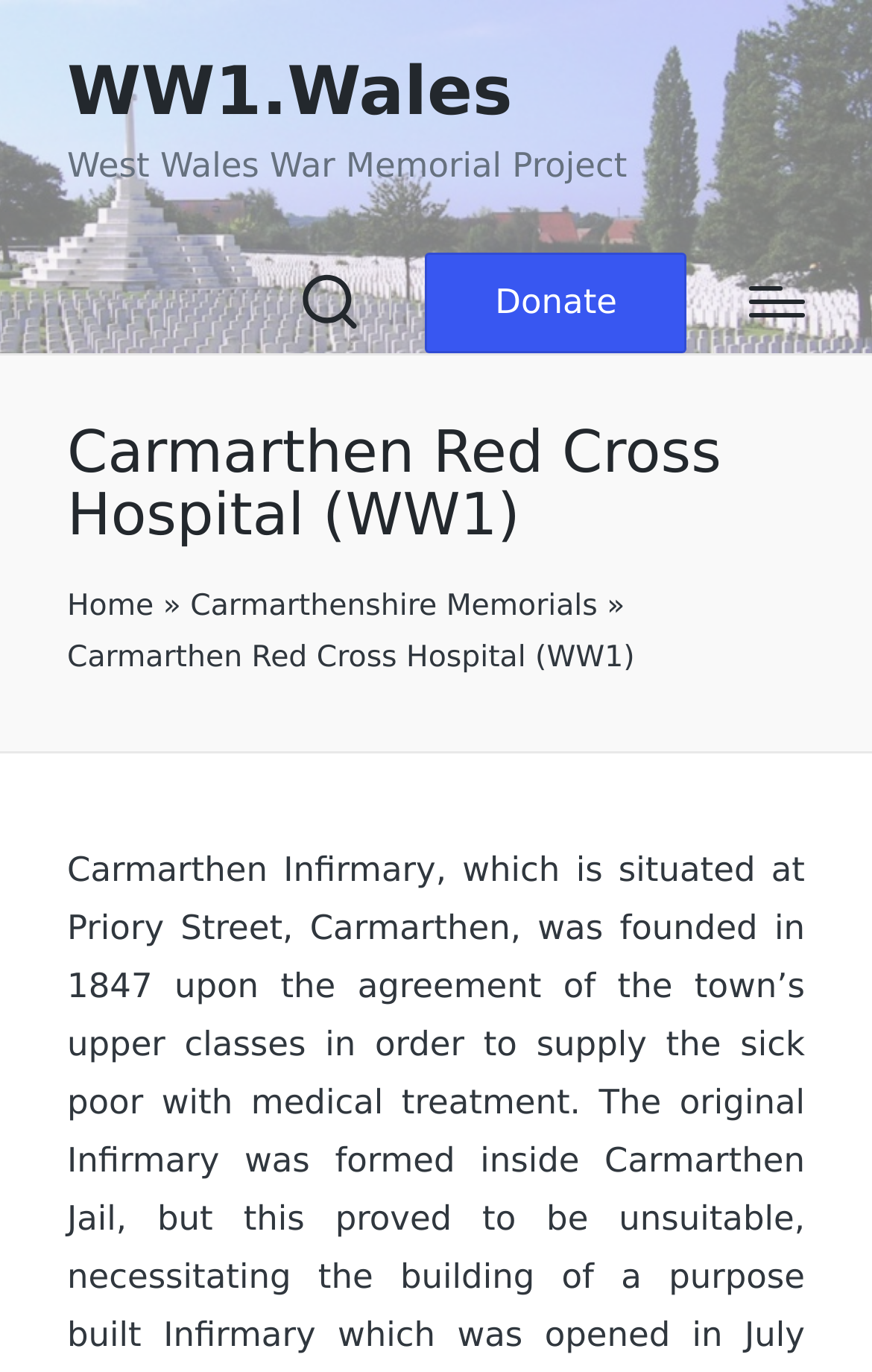Based on the image, give a detailed response to the question: What is the name of the project?

I found the answer by looking at the static text element 'West Wales War Memorial Project' which is located at the top of the webpage, indicating that it is the name of the project.